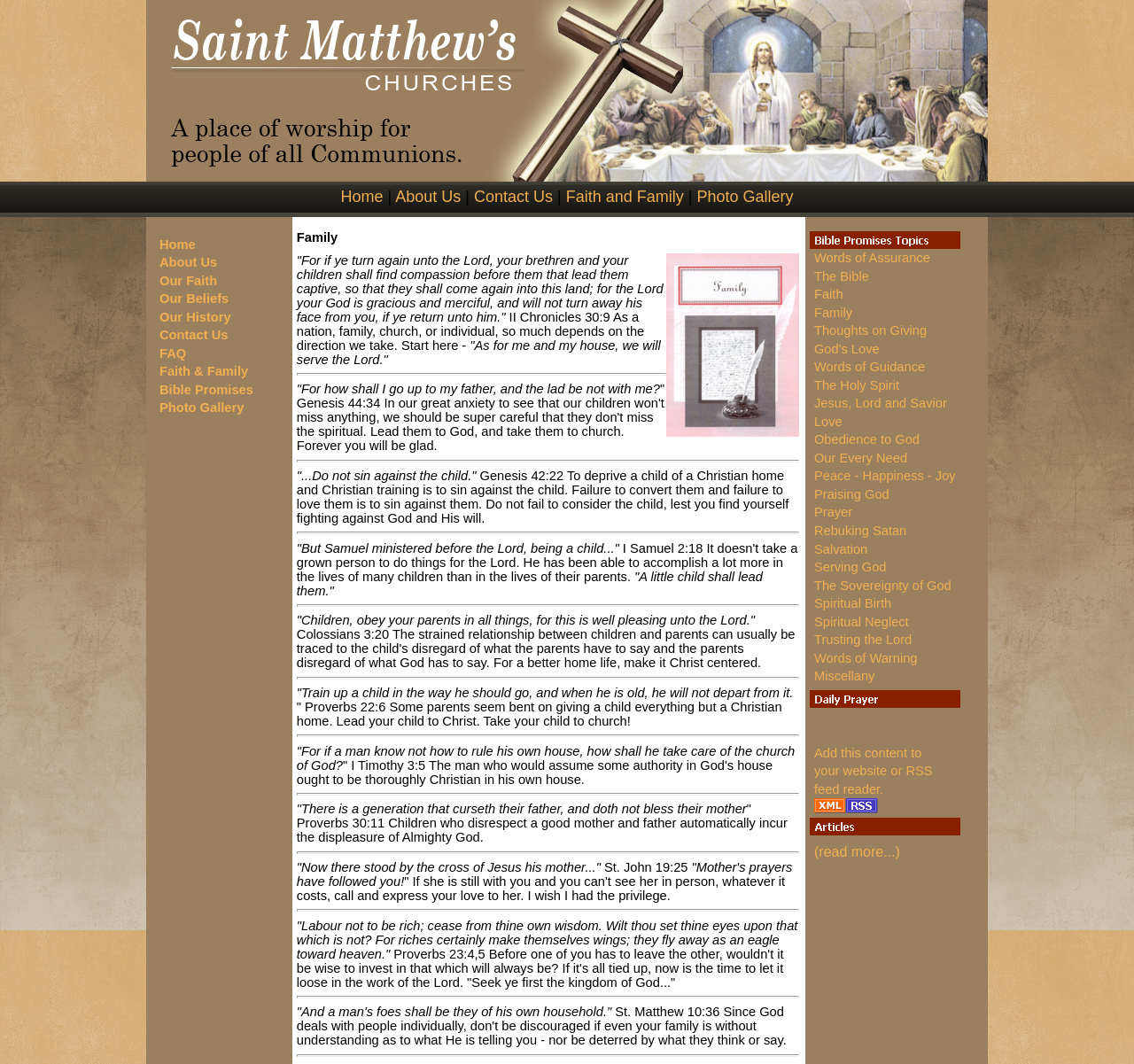Offer a detailed account of what is visible on the webpage.

The webpage is about the importance of family and faith. At the top, there is a navigation menu with links to different sections, including "Home", "About Us", "Contact Us", "Faith and Family", and "Photo Gallery". Below the navigation menu, there is a heading that reads "Family" and an image.

The main content of the webpage is a collection of biblical quotes and passages related to family, faith, and spirituality. These quotes are separated by horizontal lines and are arranged in a vertical column. The quotes discuss the importance of leading children to God, the role of parents in raising their children, and the consequences of not following God's will.

On the right side of the webpage, there is a table with links to various topics, including "Words of Assurance", "The Bible", "Faith", "Family", and many others. These links are organized into categories such as "Love", "Obedience to God", and "Spiritual Neglect".

At the bottom of the webpage, there is a link that allows users to add the content to their website or RSS feed reader. Overall, the webpage appears to be a resource for individuals seeking guidance on family and faith-related issues from a Christian perspective.